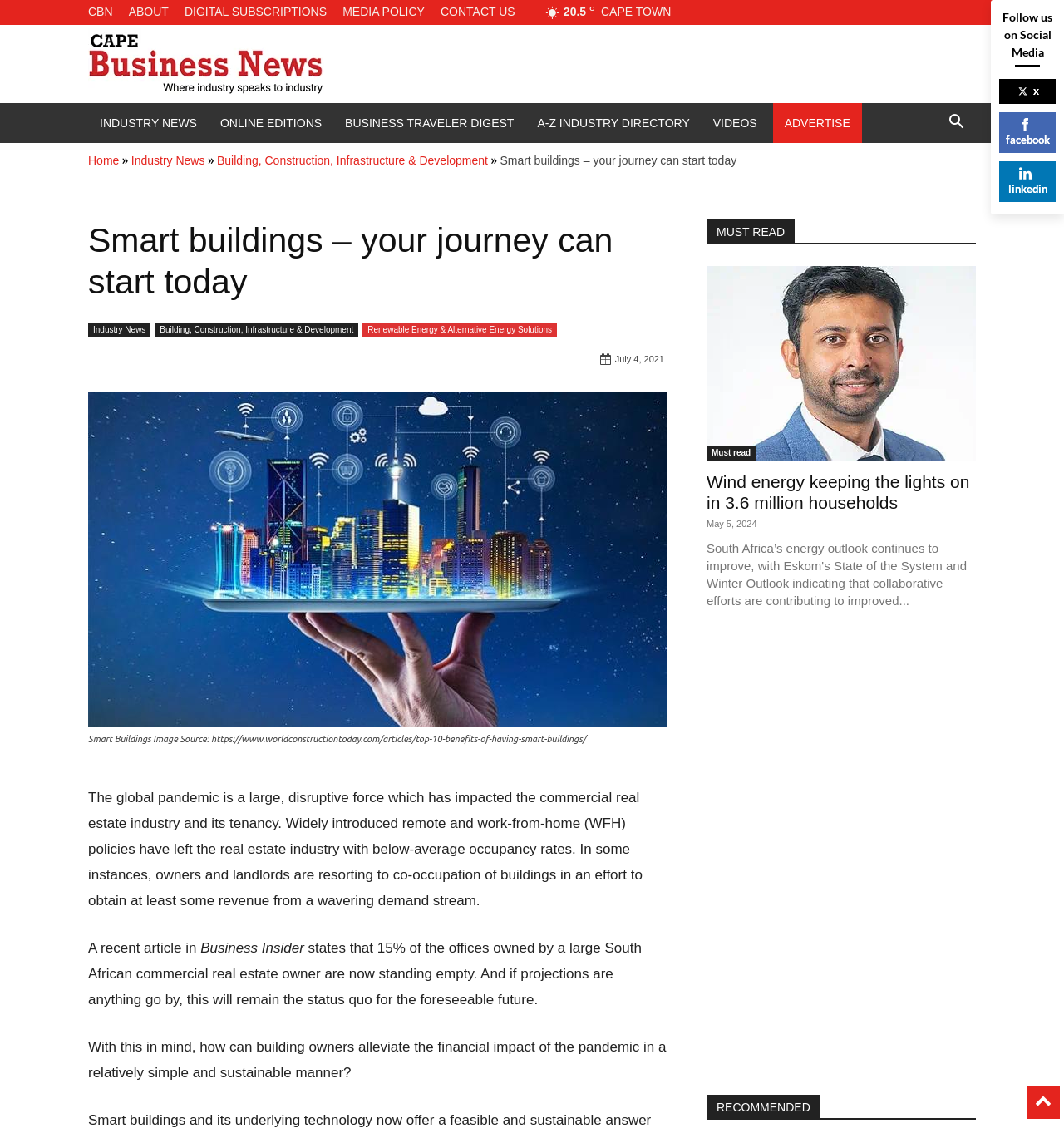Indicate the bounding box coordinates of the clickable region to achieve the following instruction: "Follow on Facebook."

[0.939, 0.098, 0.992, 0.134]